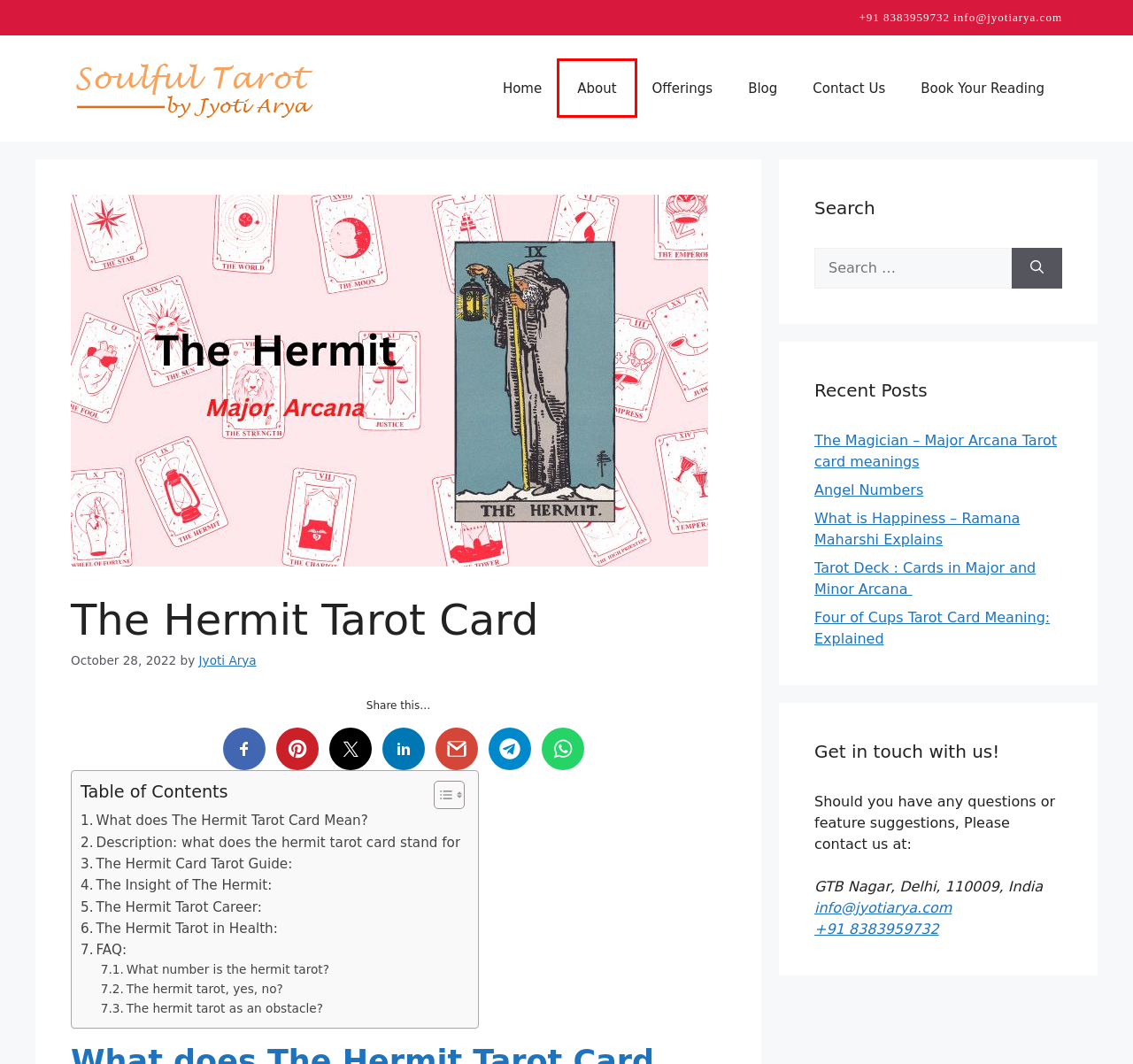Given a screenshot of a webpage with a red bounding box around a UI element, please identify the most appropriate webpage description that matches the new webpage after you click on the element. Here are the candidates:
A. Blog- Soulful Tarot By Jyoti Arya
B. Jyoti Arya - Soulful Tarot by Jyoti Arya
C. Four of Cups Tarot Card Meaning: Explained - Soulful Tarot by Jyoti Arya
D. What is Happiness - Ramana Maharshi Explains - Soulful Tarot by Jyoti Arya
E. Tarot Deck : Cards in Major and Minor Arcana  - Soulful Tarot by Jyoti Arya
F. Offering- Soulful Tarot By Jyoti Arya
G. The Magician - Major Arcana Tarot card meanings - Soulful Tarot by Jyoti Arya
H. About- Soulful Tarot By Jyoti Arya

H